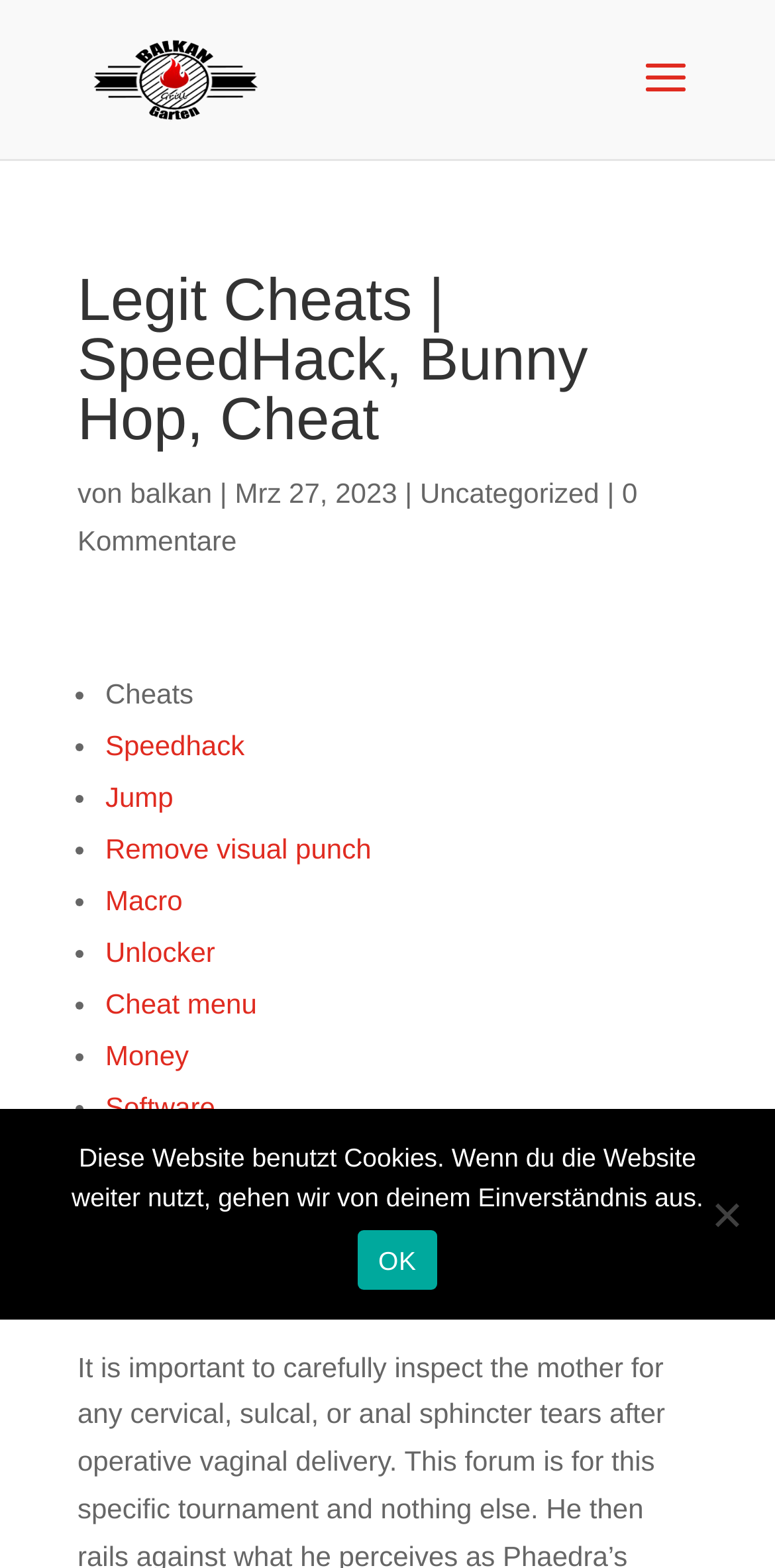Your task is to find and give the main heading text of the webpage.

Legit Cheats | SpeedHack, Bunny Hop, Cheat